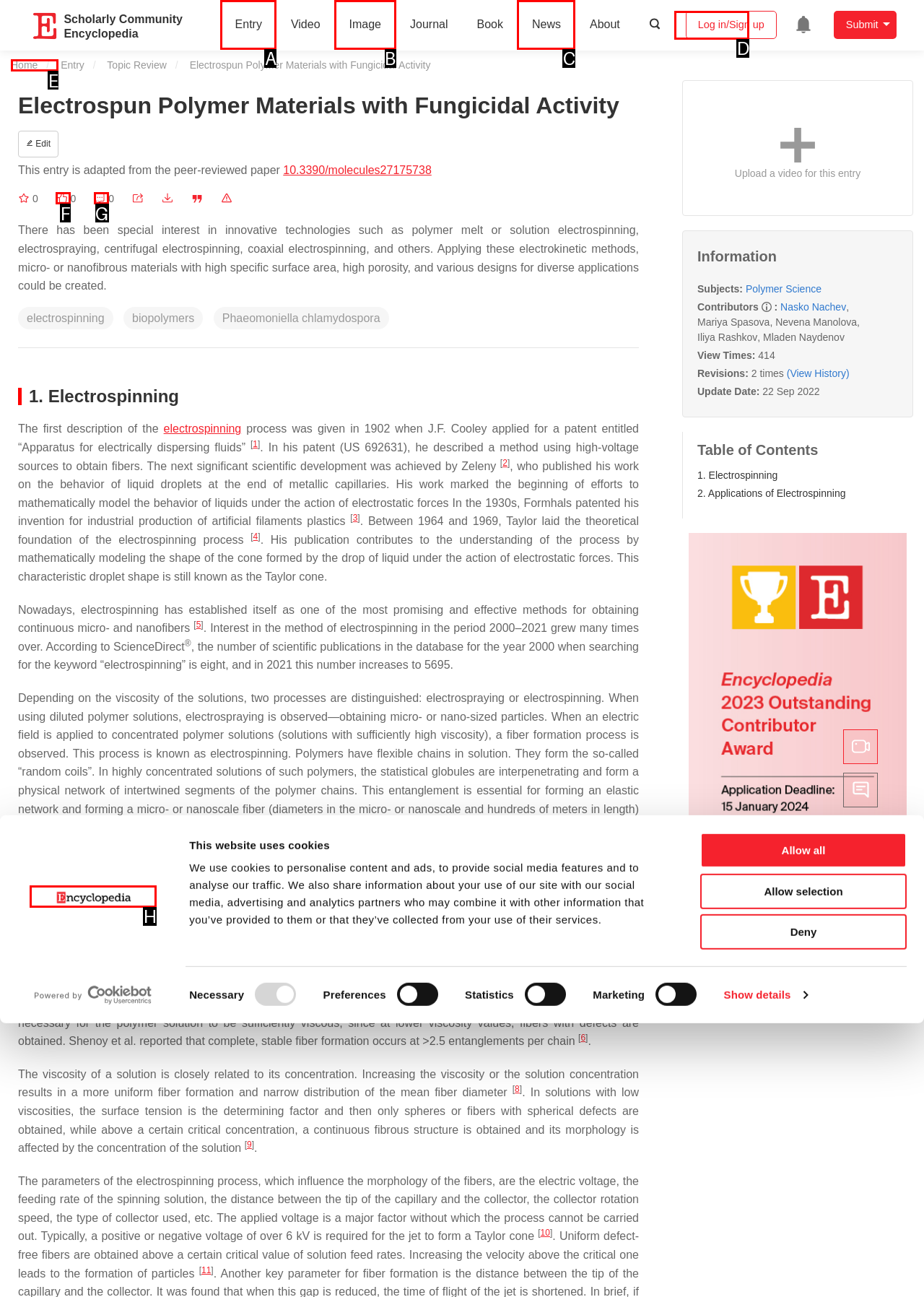Which UI element's letter should be clicked to achieve the task: Go to the 'Home' page
Provide the letter of the correct choice directly.

E